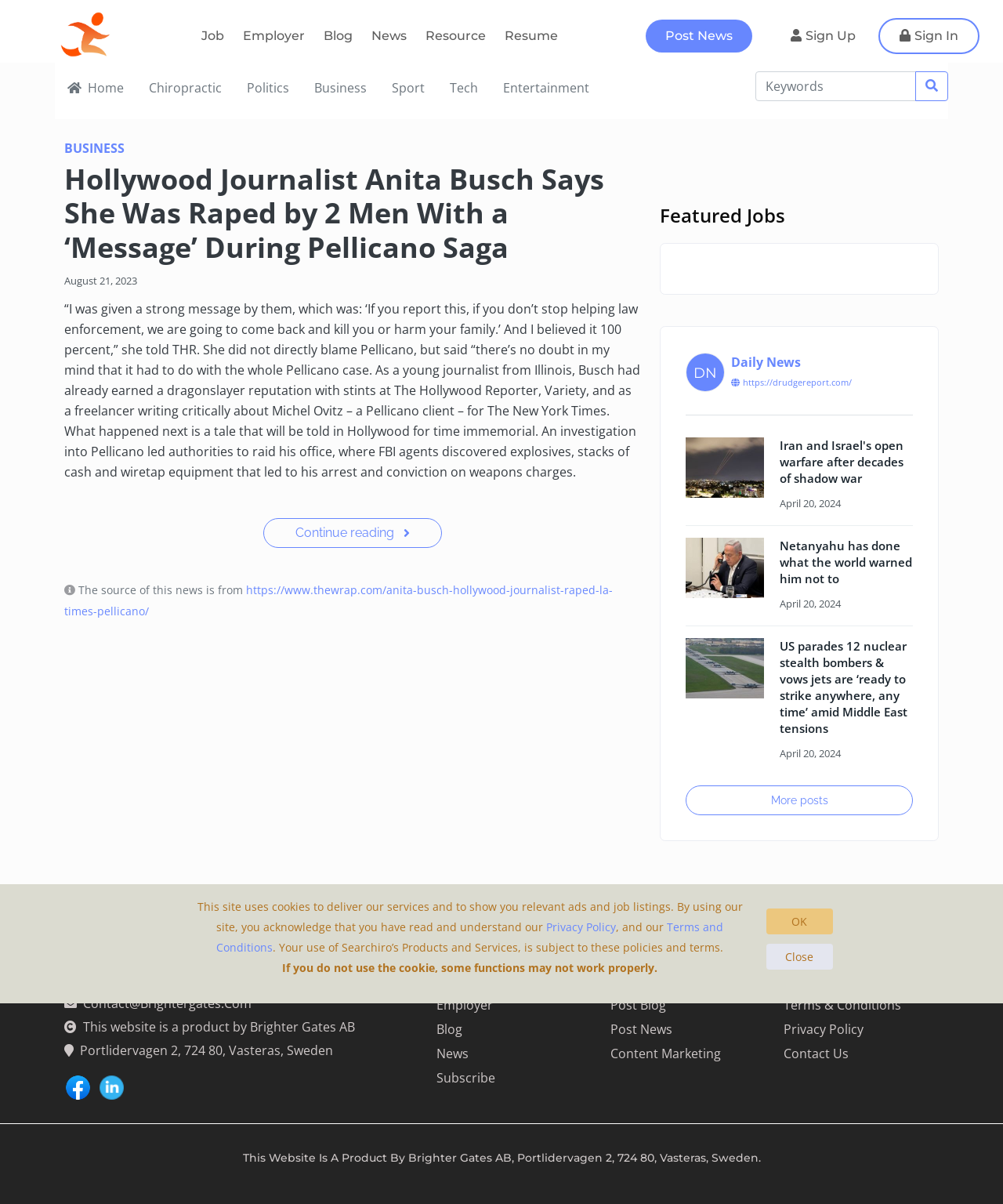Point out the bounding box coordinates of the section to click in order to follow this instruction: "Visit the featured job at Daily News".

[0.729, 0.293, 0.798, 0.308]